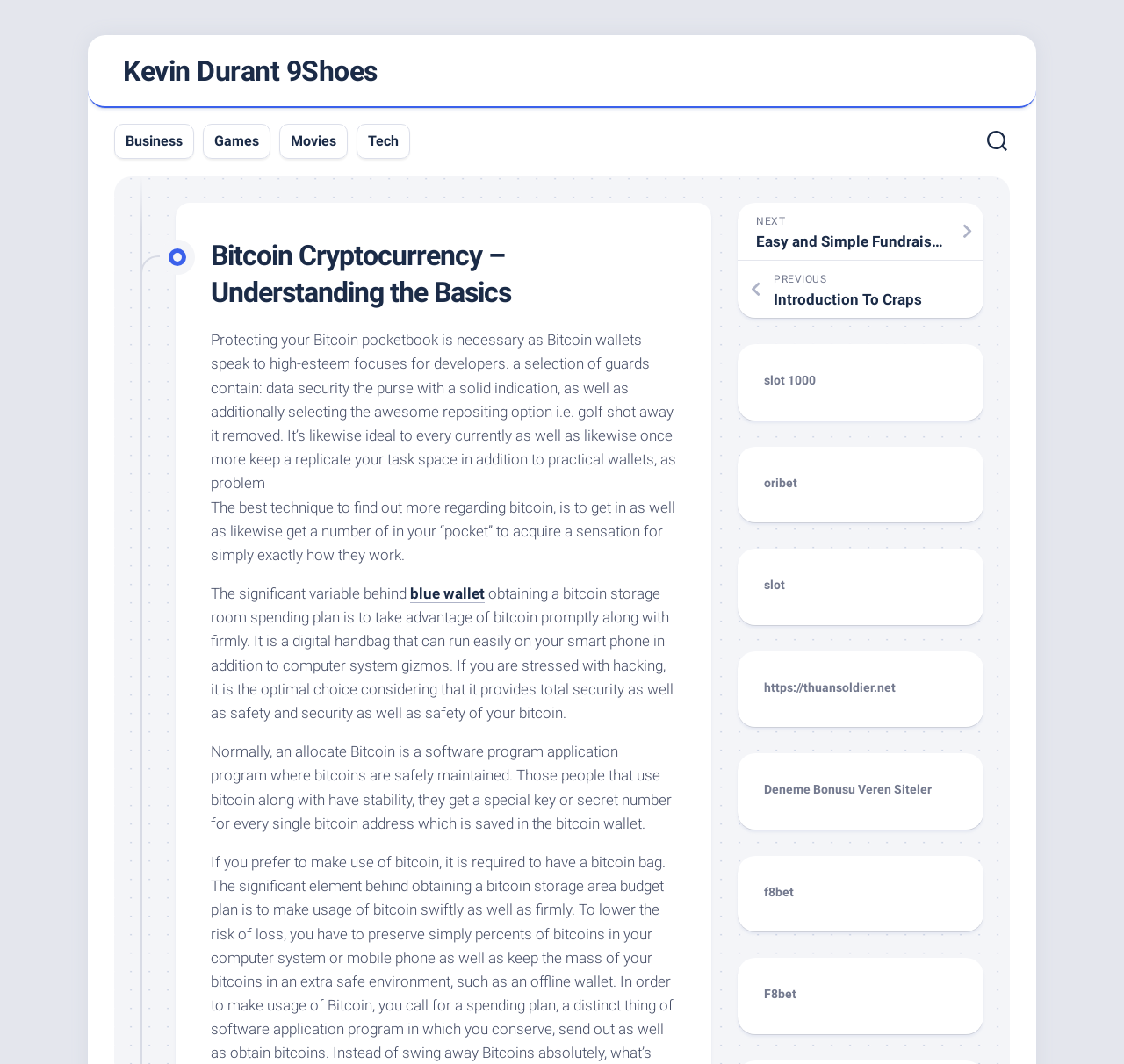Identify and provide the text content of the webpage's primary headline.

Bitcoin Cryptocurrency – Understanding the Basics